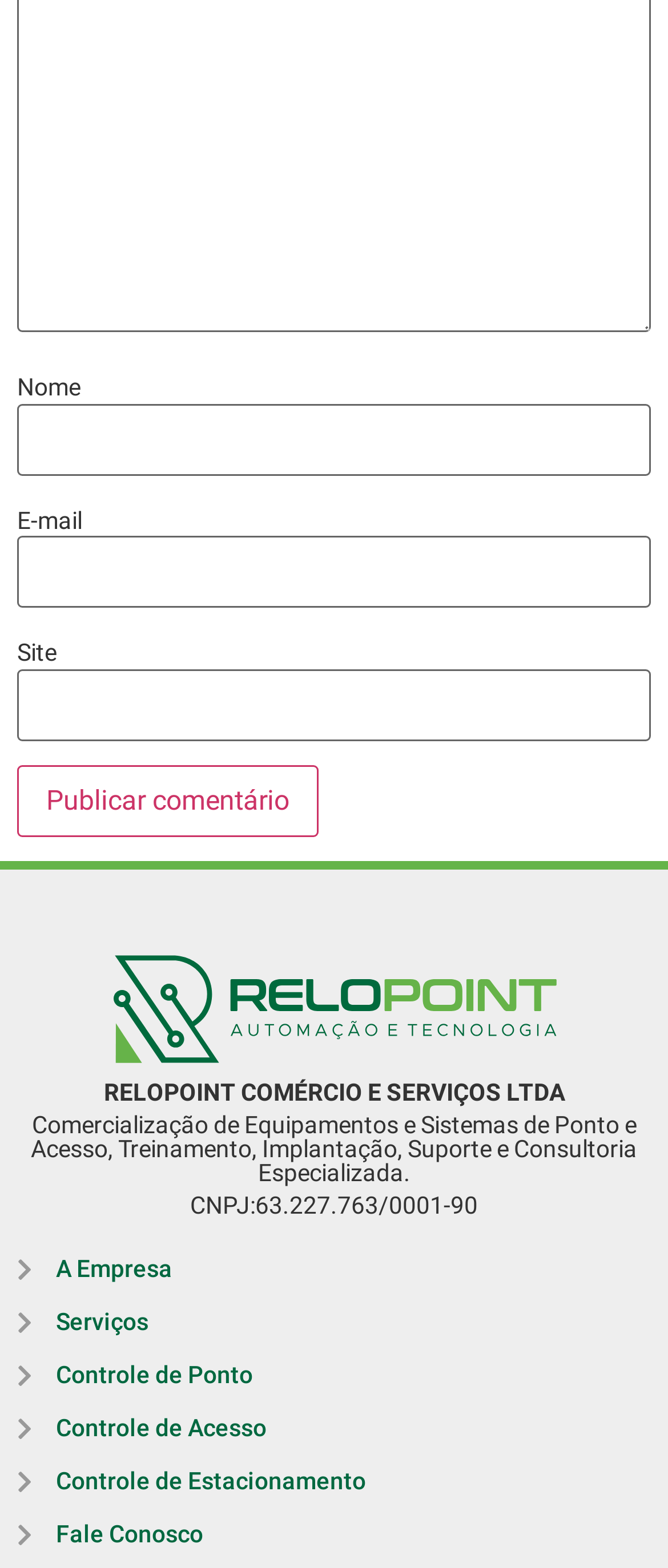What is the purpose of the textbox with label 'Nome'?
Using the image provided, answer with just one word or phrase.

To input name